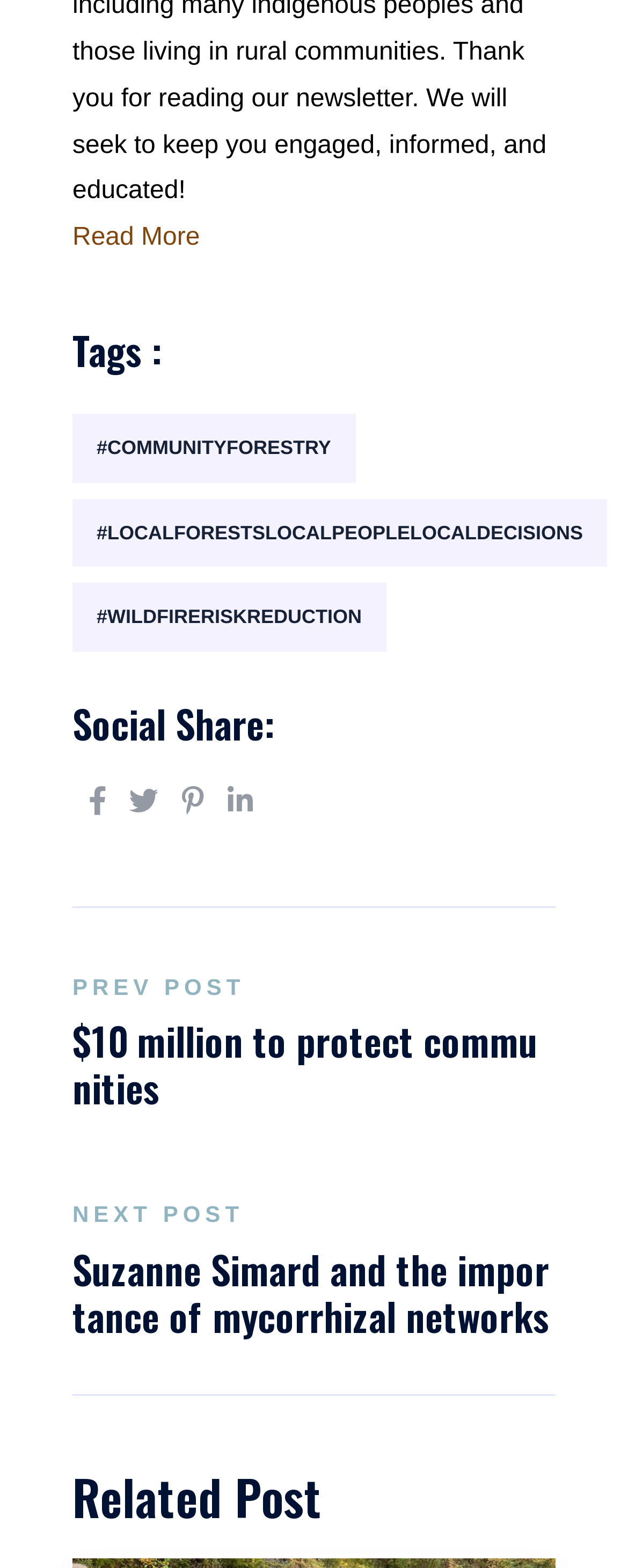Identify the bounding box coordinates of the section to be clicked to complete the task described by the following instruction: "View related posts". The coordinates should be four float numbers between 0 and 1, formatted as [left, top, right, bottom].

[0.115, 0.937, 0.885, 0.974]